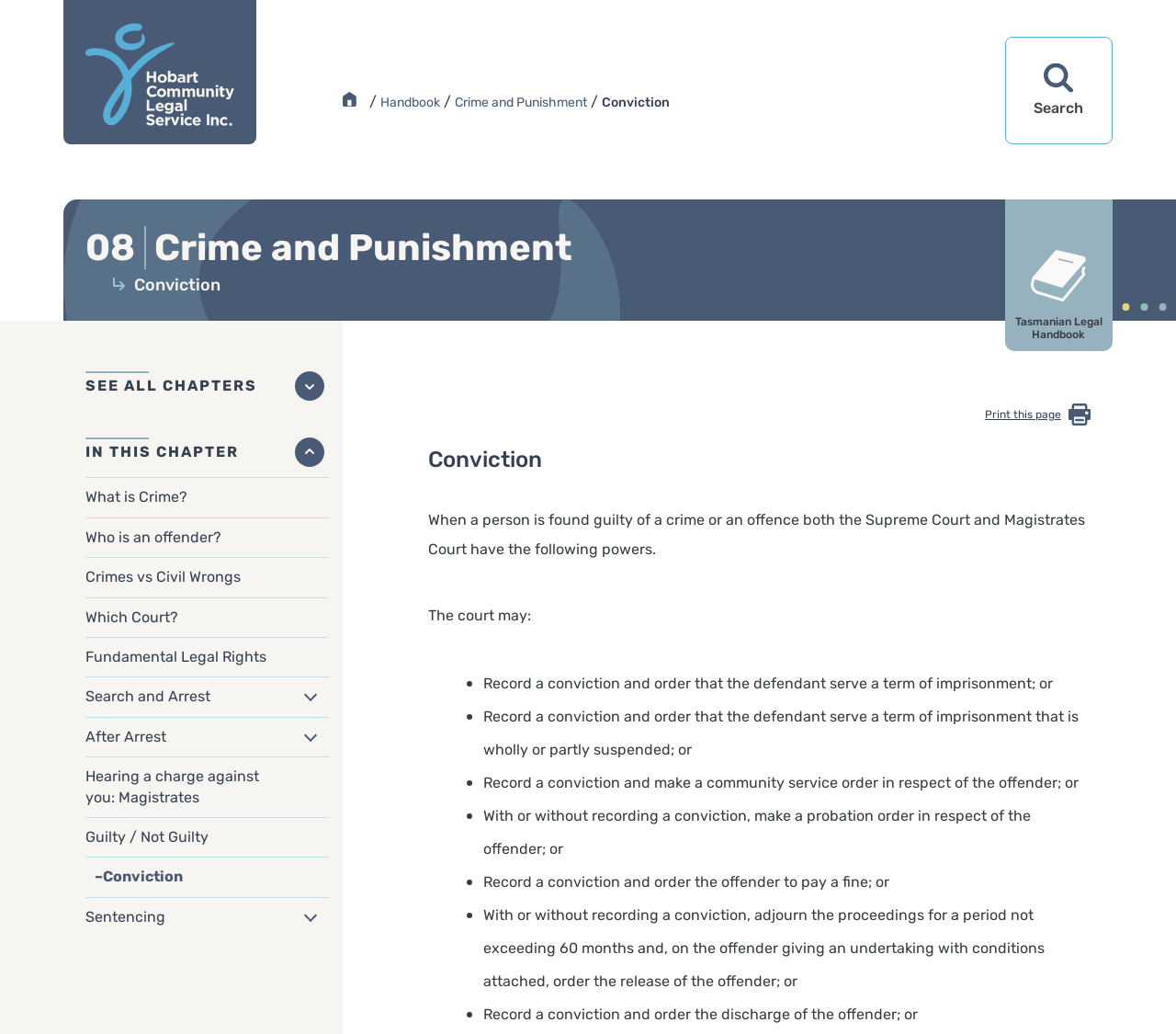What is the topic of the link 'Crime and Punishment'?
Respond to the question with a single word or phrase according to the image.

Crime and Punishment